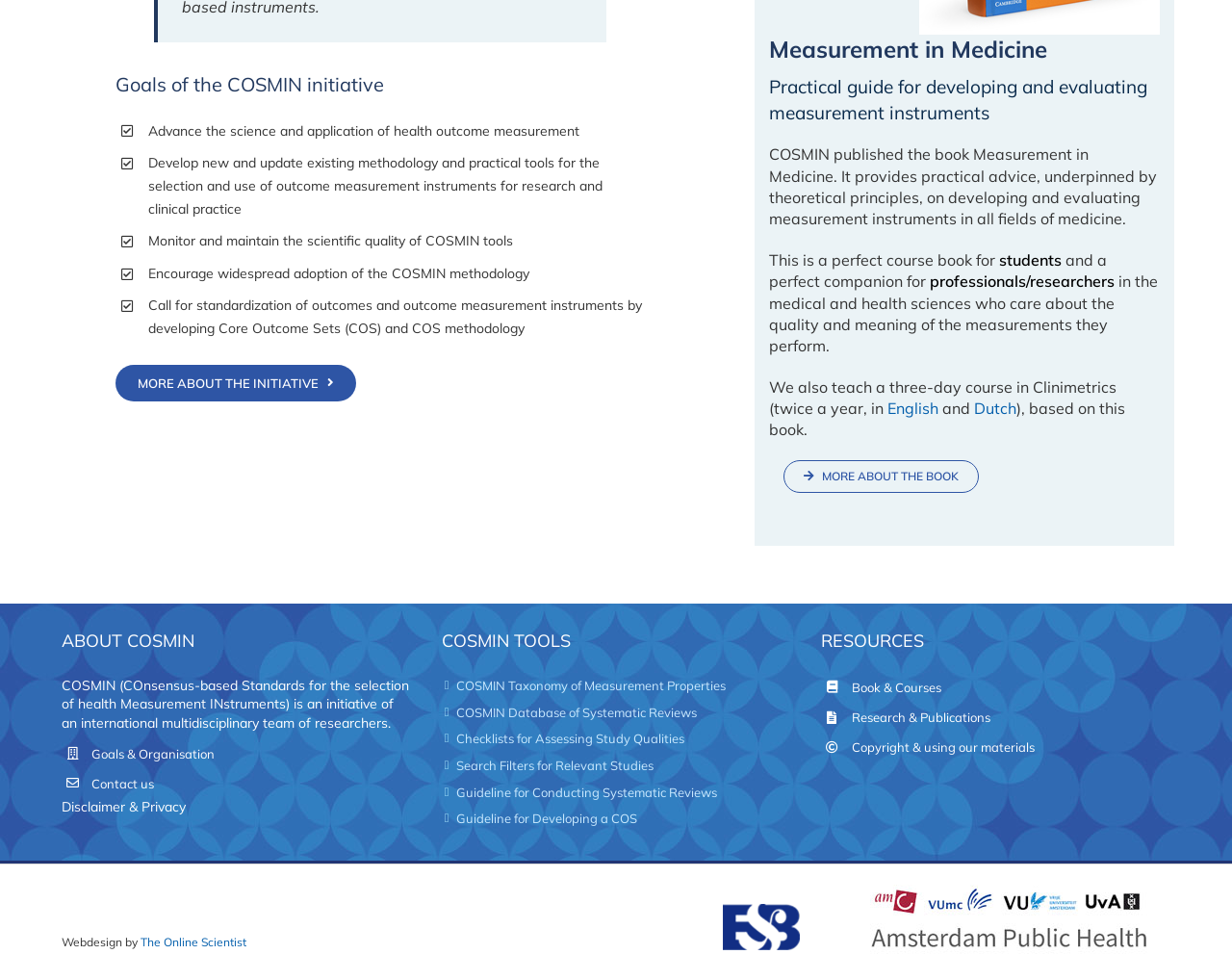Bounding box coordinates must be specified in the format (top-left x, top-left y, bottom-right x, bottom-right y). All values should be floating point numbers between 0 and 1. What are the bounding box coordinates of the UI element described as: More about the book

[0.636, 0.469, 0.795, 0.503]